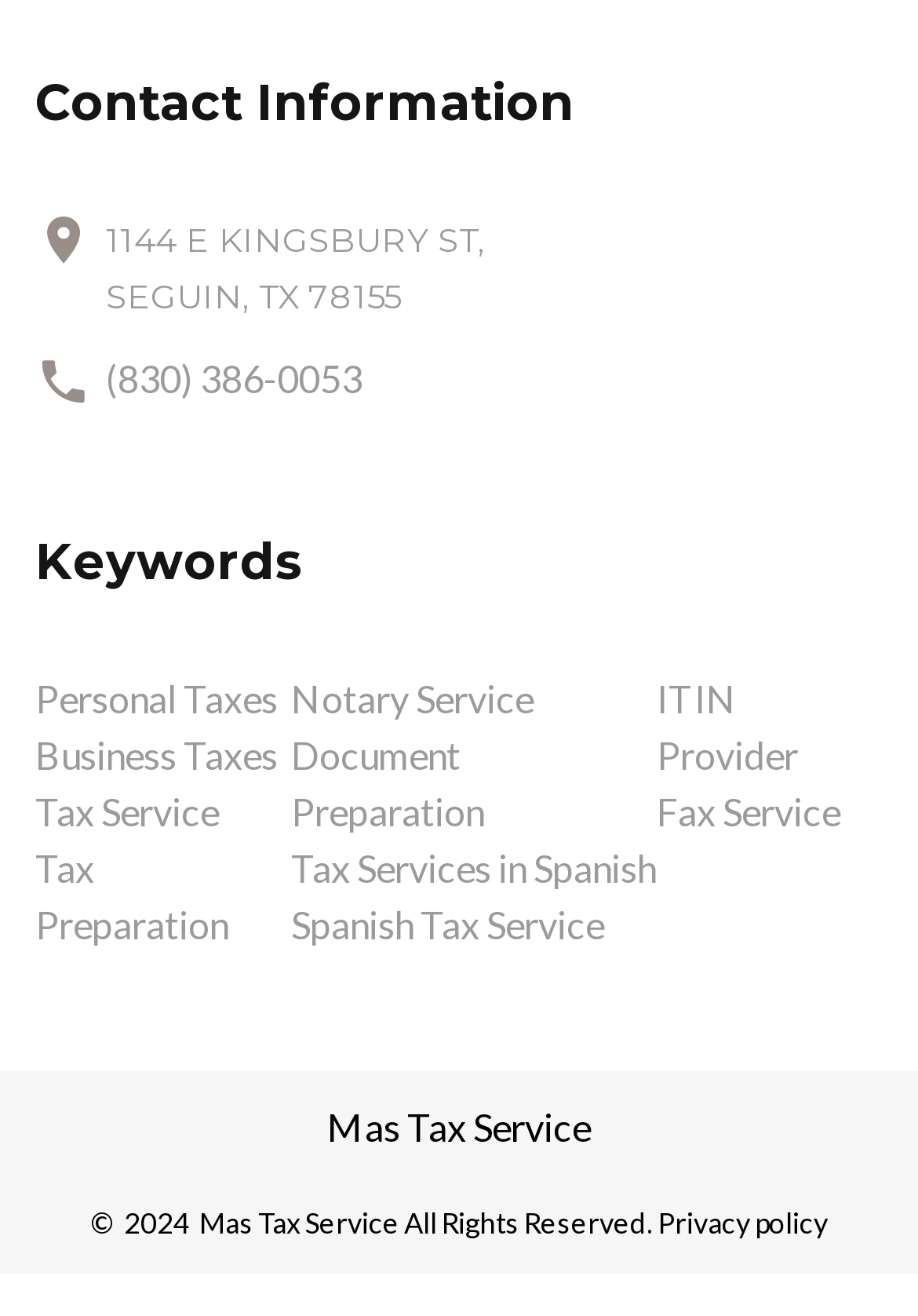Using the webpage screenshot, find the UI element described by Mas Tax Service. Provide the bounding box coordinates in the format (top-left x, top-left y, bottom-right x, bottom-right y), ensuring all values are floating point numbers between 0 and 1.

[0.356, 0.838, 0.644, 0.872]